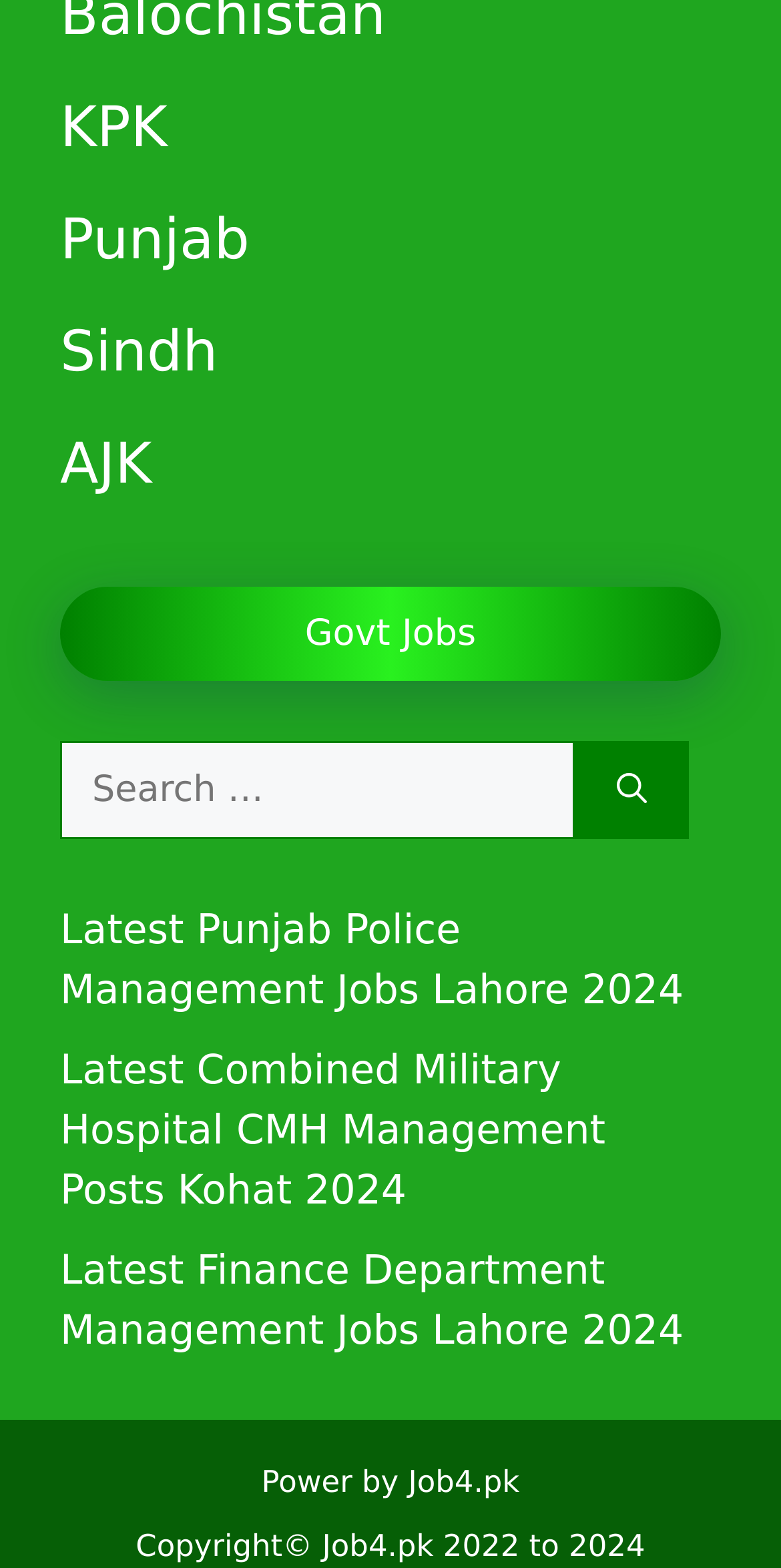Please predict the bounding box coordinates of the element's region where a click is necessary to complete the following instruction: "Search with the search box". The coordinates should be represented by four float numbers between 0 and 1, i.e., [left, top, right, bottom].

[0.077, 0.472, 0.736, 0.535]